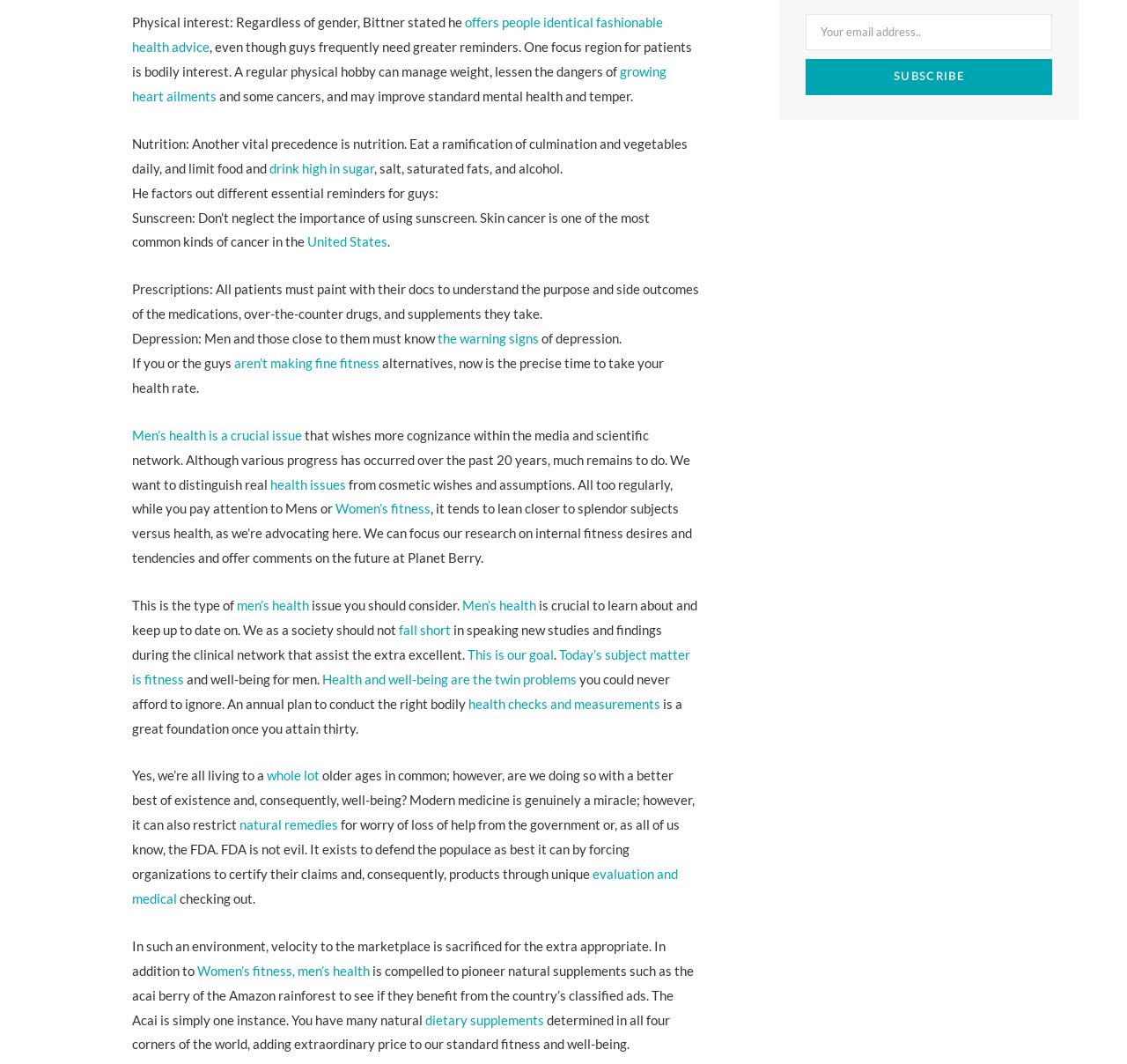Identify the bounding box coordinates for the element that needs to be clicked to fulfill this instruction: "Check the warning signs of depression". Provide the coordinates in the format of four float numbers between 0 and 1: [left, top, right, bottom].

[0.386, 0.311, 0.478, 0.325]